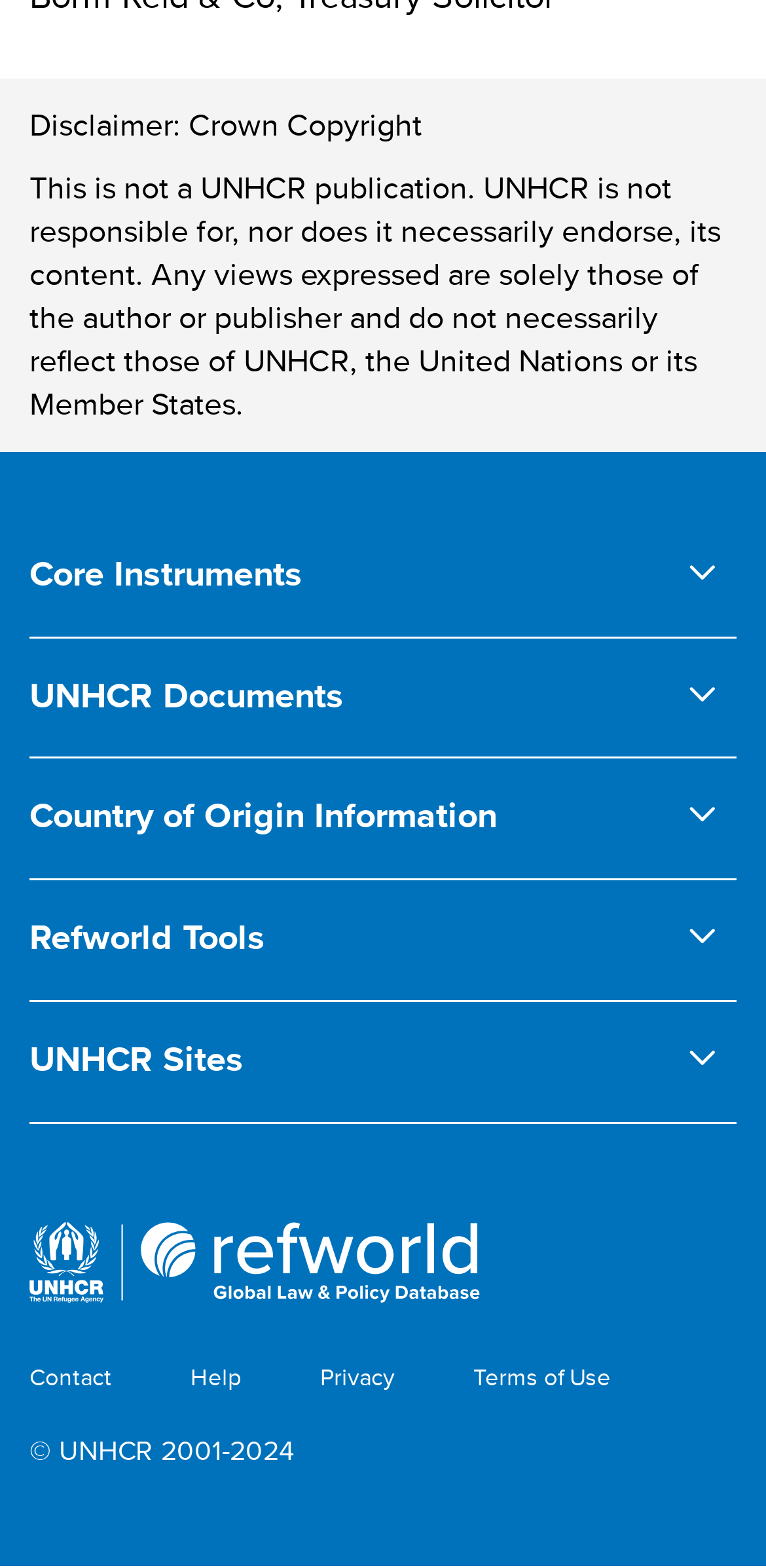Please reply with a single word or brief phrase to the question: 
What is the copyright year range?

2001-2024